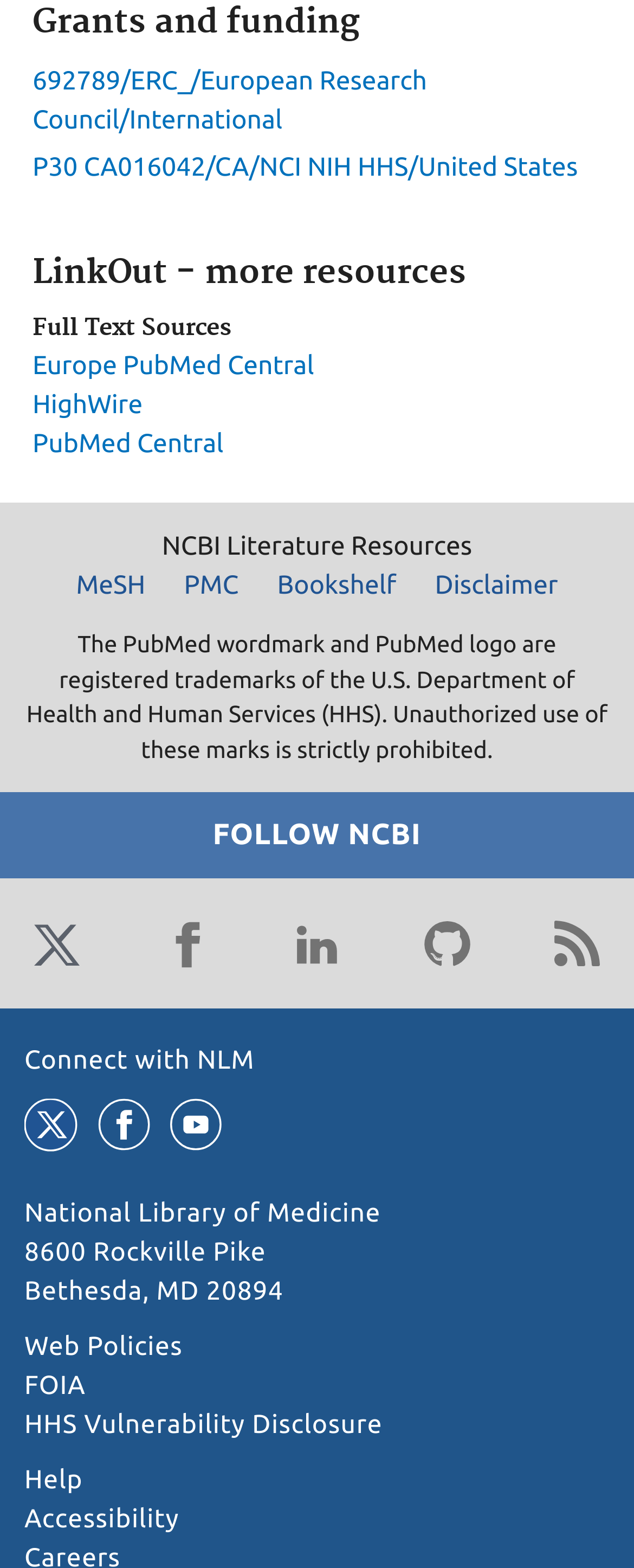From the image, can you give a detailed response to the question below:
What is the address of the National Library of Medicine?

The address of the National Library of Medicine is '8600 Rockville Pike Bethesda, MD 20894' as indicated by the link element with the text '8600 Rockville Pike Bethesda, MD 20894'.